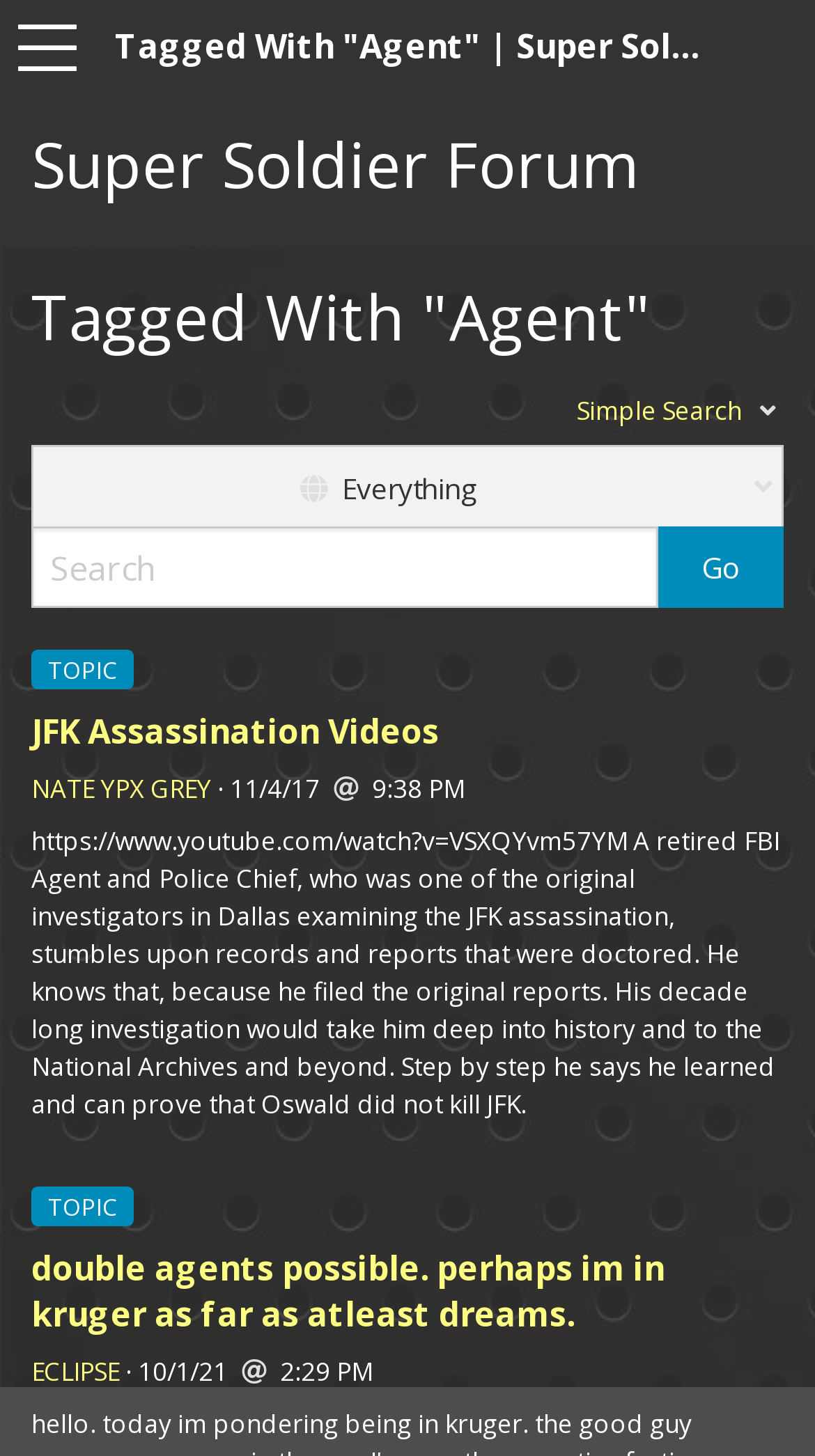Please identify the bounding box coordinates of the clickable element to fulfill the following instruction: "view 2024 Taurus Horoscope". The coordinates should be four float numbers between 0 and 1, i.e., [left, top, right, bottom].

None